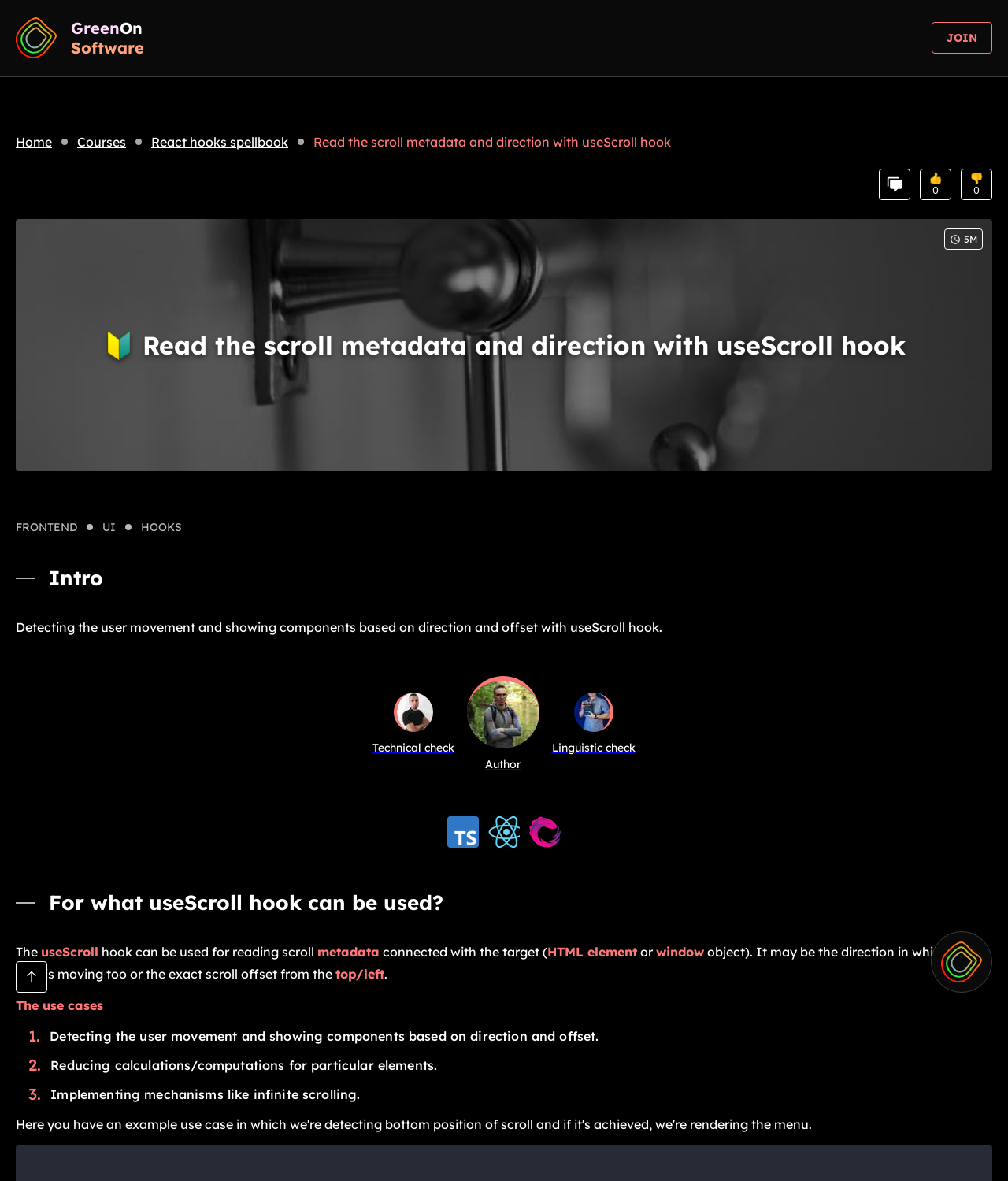Determine the bounding box coordinates of the UI element described below. Use the format (top-left x, top-left y, bottom-right x, bottom-right y) with floating point numbers between 0 and 1: parent_node: 👍 0 title="Comments"

[0.872, 0.143, 0.903, 0.169]